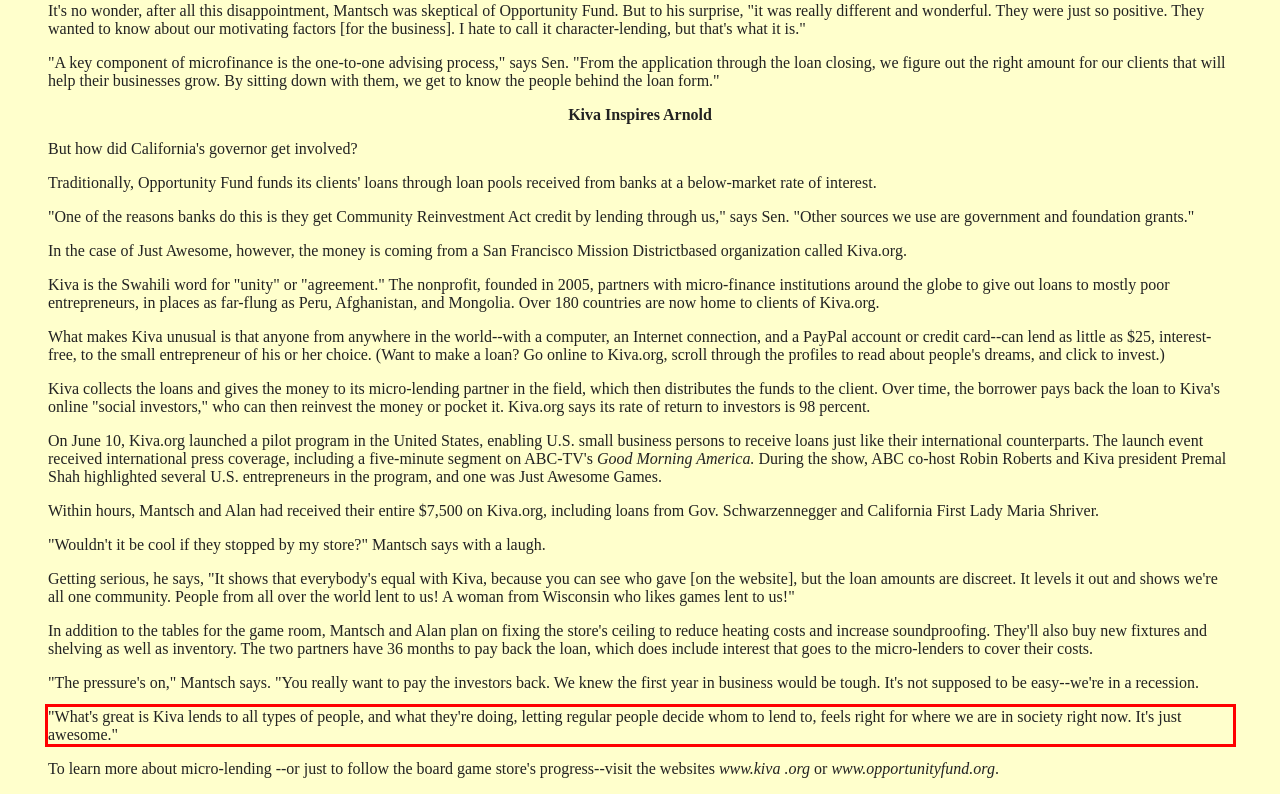Using OCR, extract the text content found within the red bounding box in the given webpage screenshot.

"What's great is Kiva lends to all types of people, and what they're doing, letting regular people decide whom to lend to, feels right for where we are in society right now. It's just awesome."